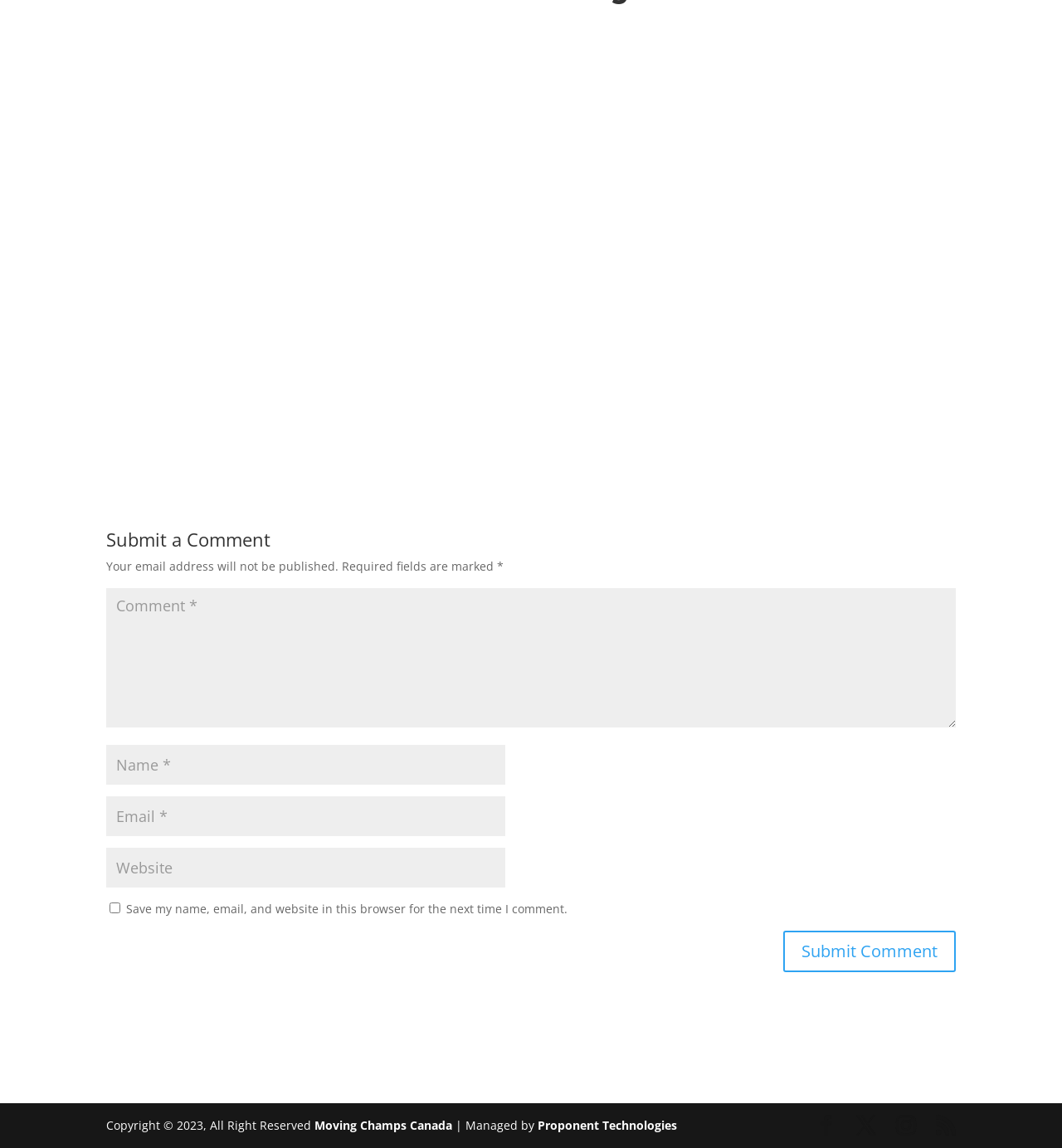Given the description of a UI element: "input value="Email *" aria-describedby="email-notes" name="email"", identify the bounding box coordinates of the matching element in the webpage screenshot.

[0.1, 0.694, 0.476, 0.728]